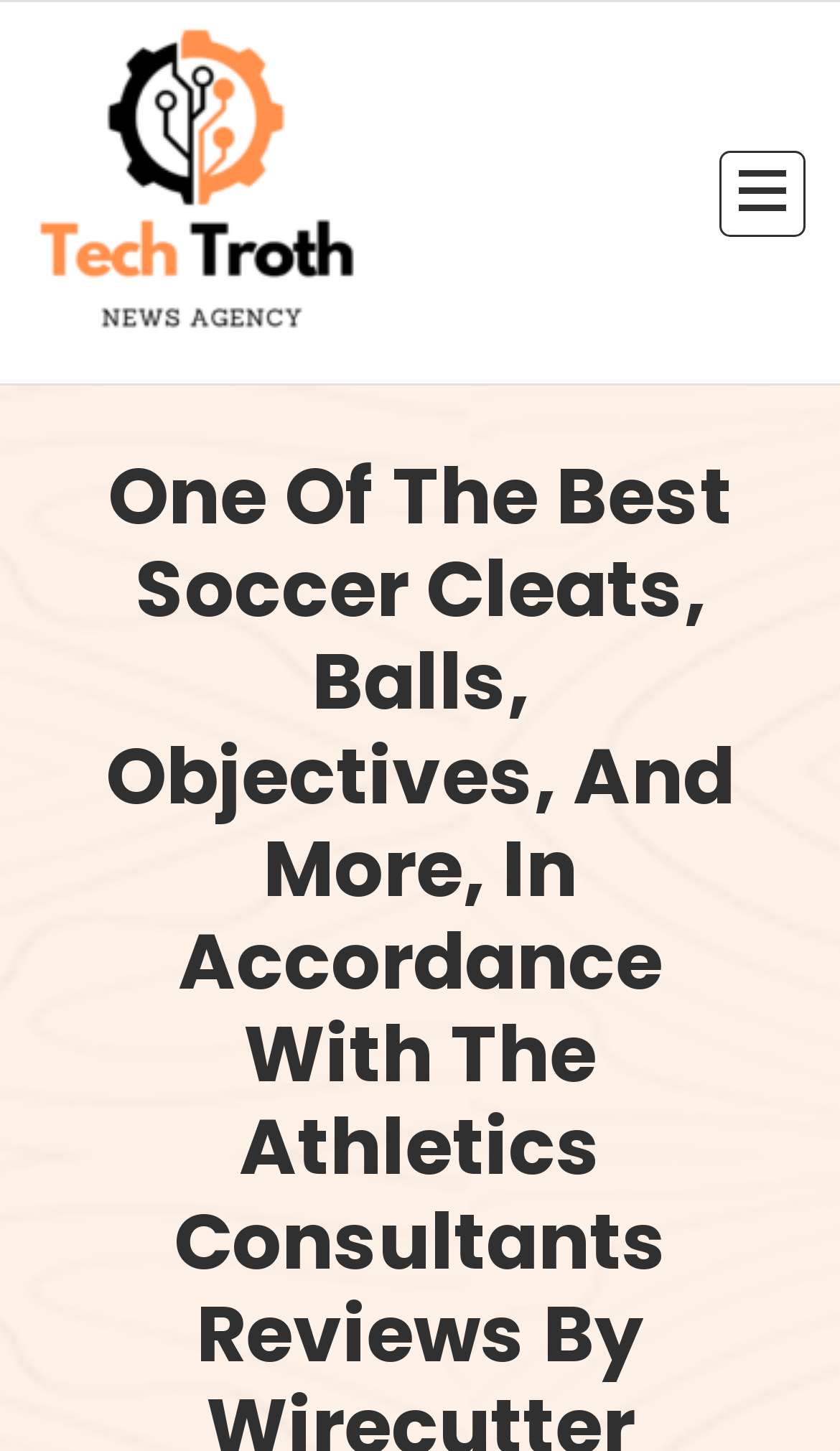Using the webpage screenshot, locate the HTML element that fits the following description and provide its bounding box: "alt="Tech Troth"".

[0.041, 0.016, 0.426, 0.239]